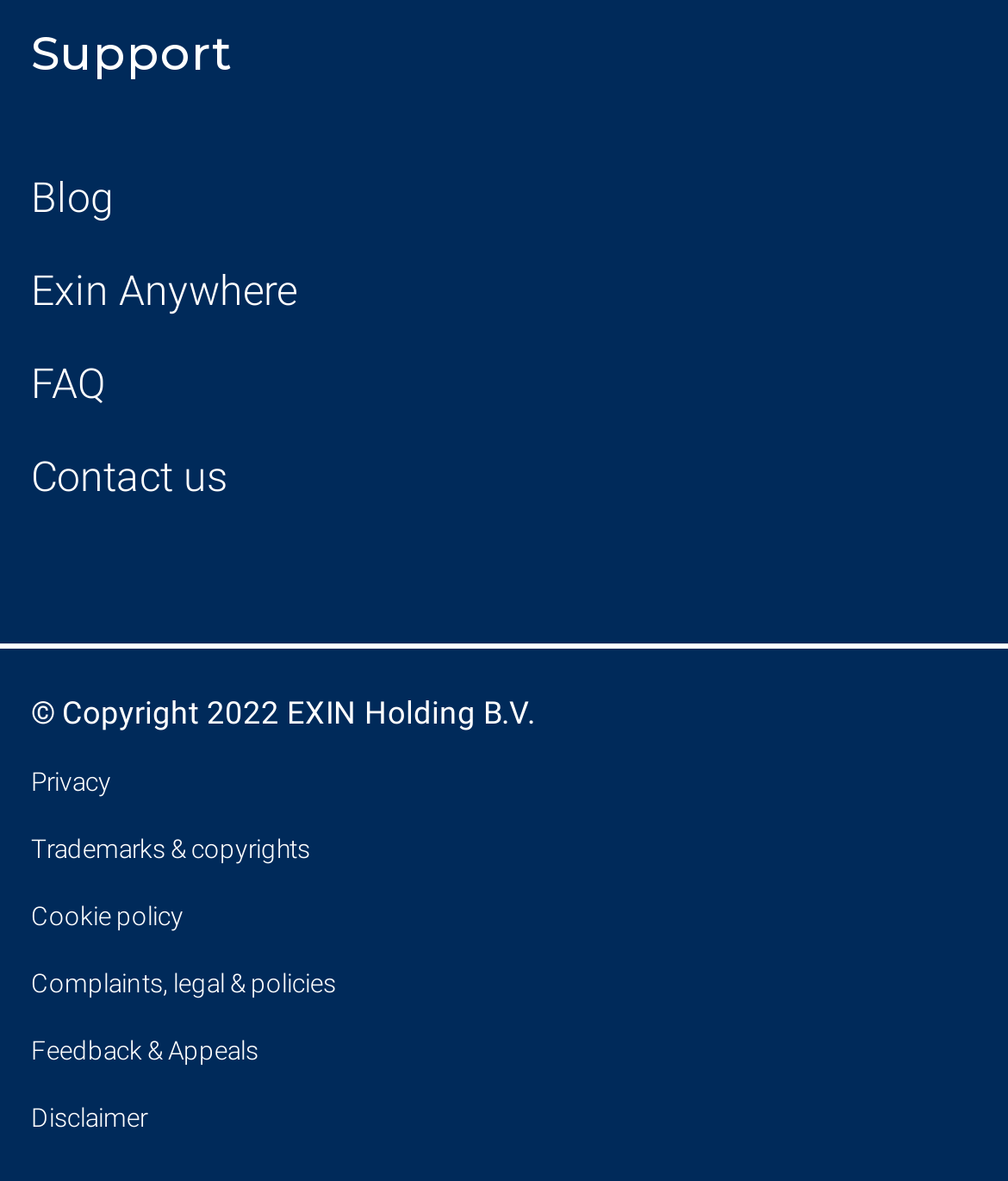Find the bounding box coordinates of the area to click in order to follow the instruction: "go to blog".

[0.031, 0.147, 0.113, 0.188]